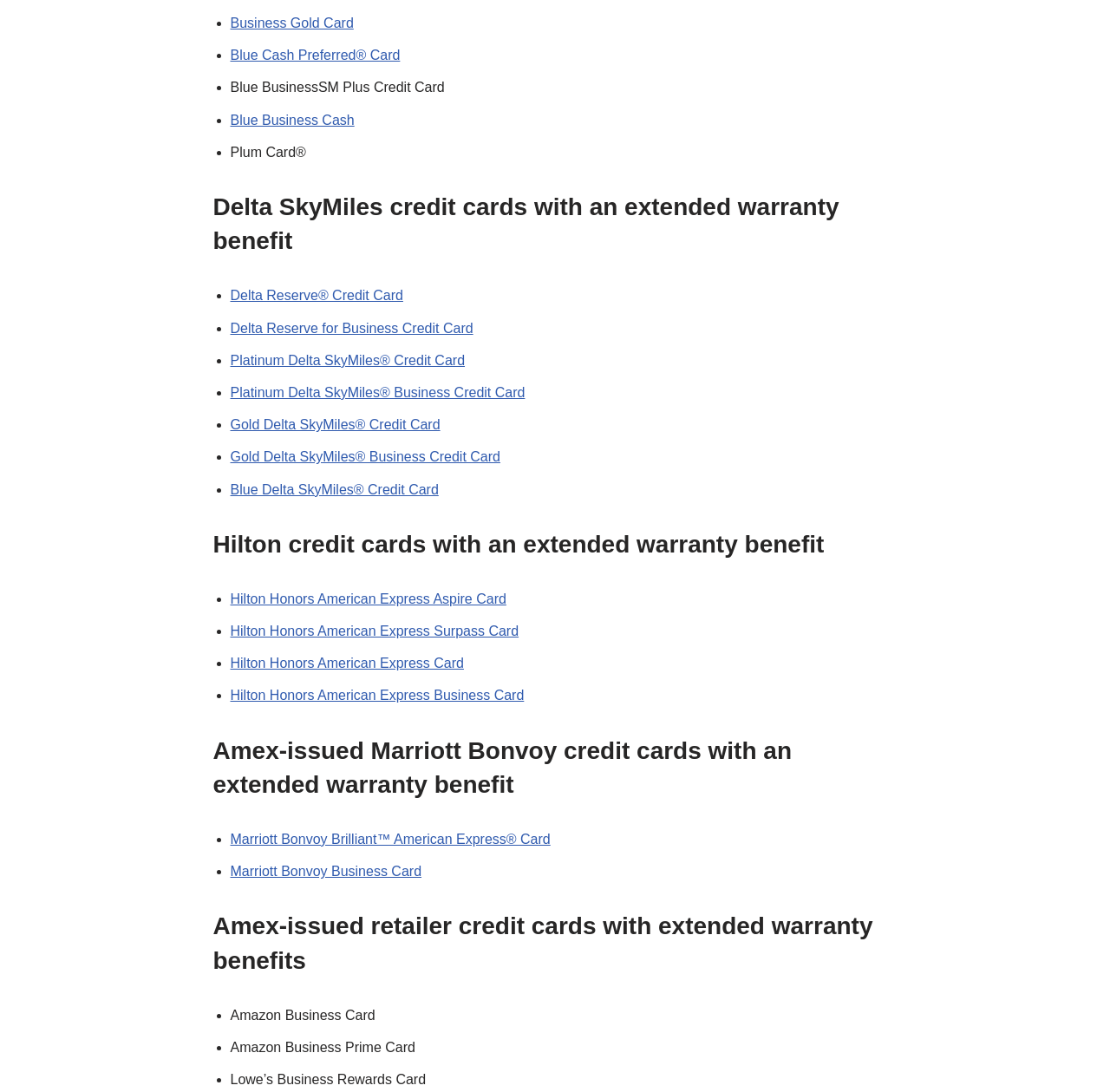What is the name of the Marriott credit card that contains the word 'Brilliant'?
Based on the image content, provide your answer in one word or a short phrase.

Marriott Bonvoy Brilliant American Express Card